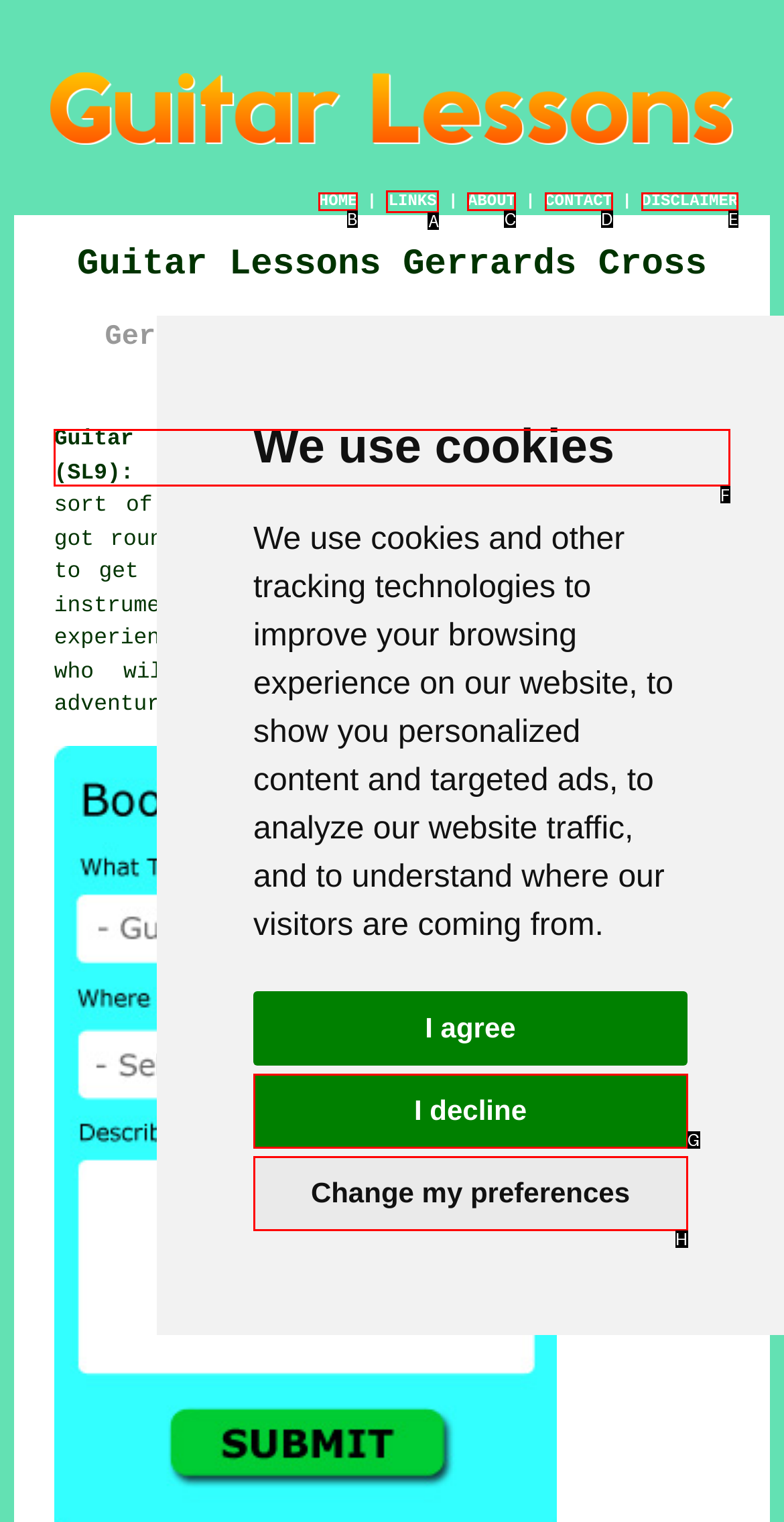Identify the option that corresponds to the description: I decline 
Provide the letter of the matching option from the available choices directly.

G